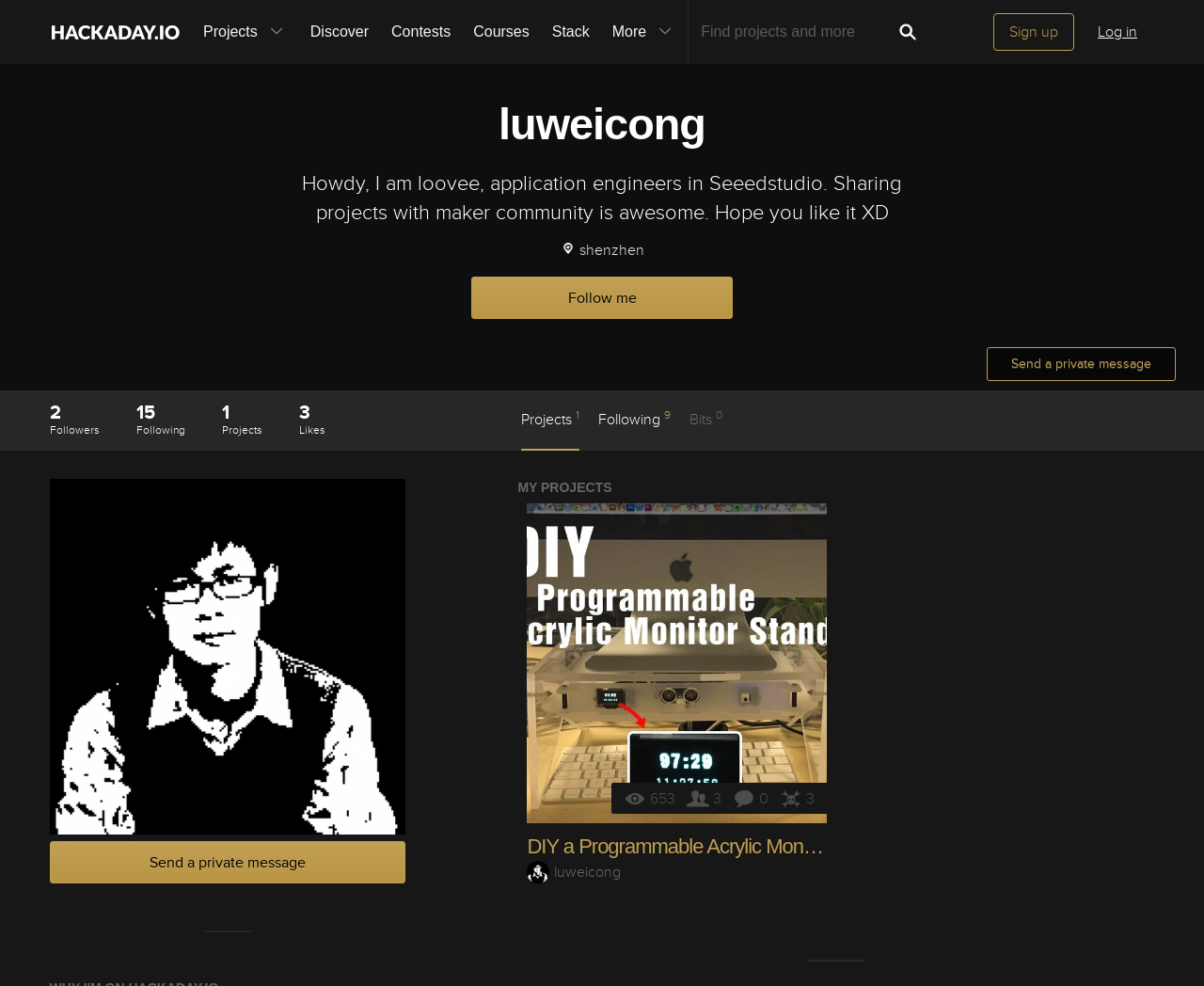Find the bounding box coordinates of the element's region that should be clicked in order to follow the given instruction: "Send a private message to luweicong". The coordinates should consist of four float numbers between 0 and 1, i.e., [left, top, right, bottom].

[0.82, 0.352, 0.977, 0.386]